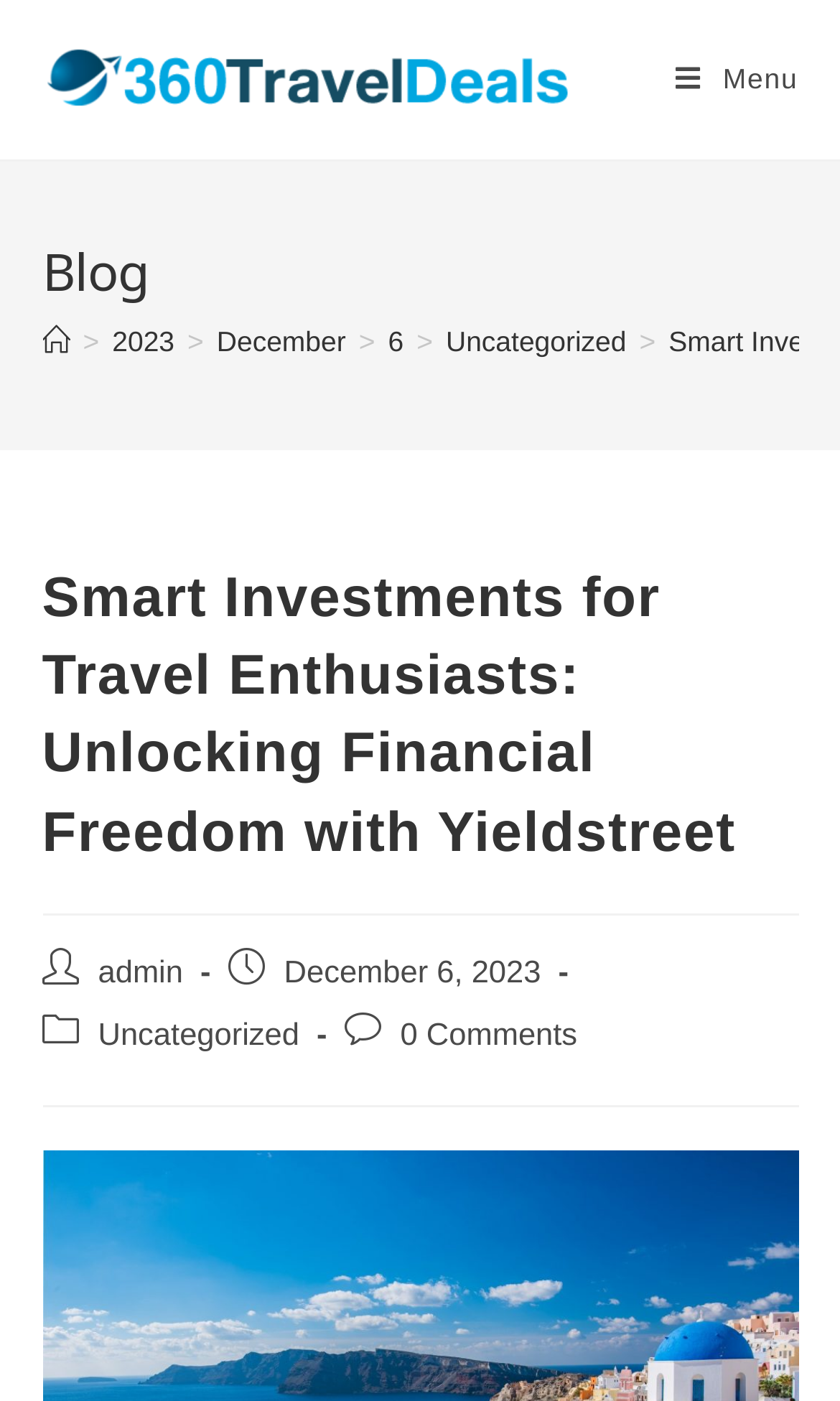Find the bounding box coordinates of the clickable area required to complete the following action: "Go to the blog page".

[0.05, 0.168, 0.95, 0.219]